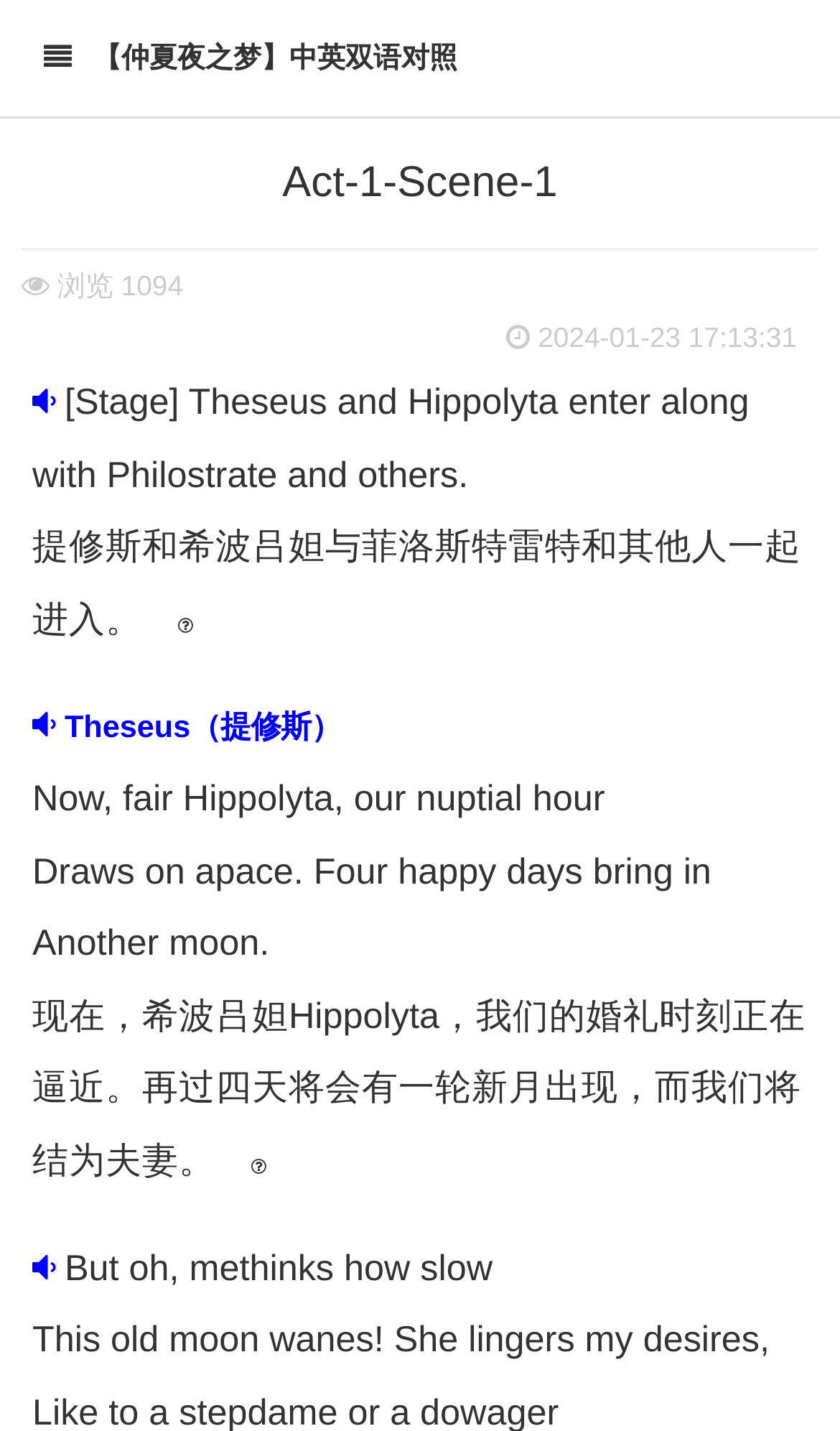Using the provided element description: "parent_node: Tech World Times", identify the bounding box coordinates. The coordinates should be four floats between 0 and 1 in the order [left, top, right, bottom].

None